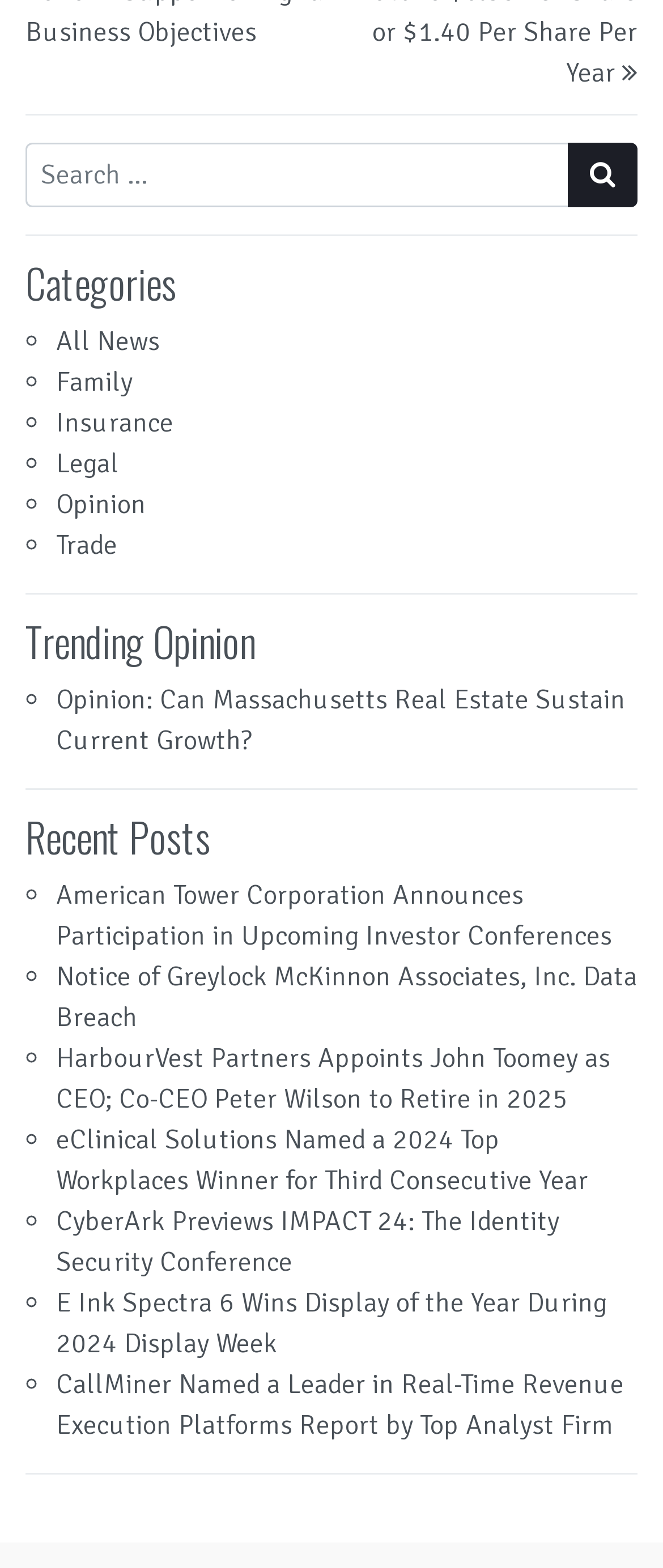How many recent posts are listed?
Provide an in-depth answer to the question, covering all aspects.

I counted the number of links under the 'Recent Posts' heading, and there are 7 links, each representing a recent post.